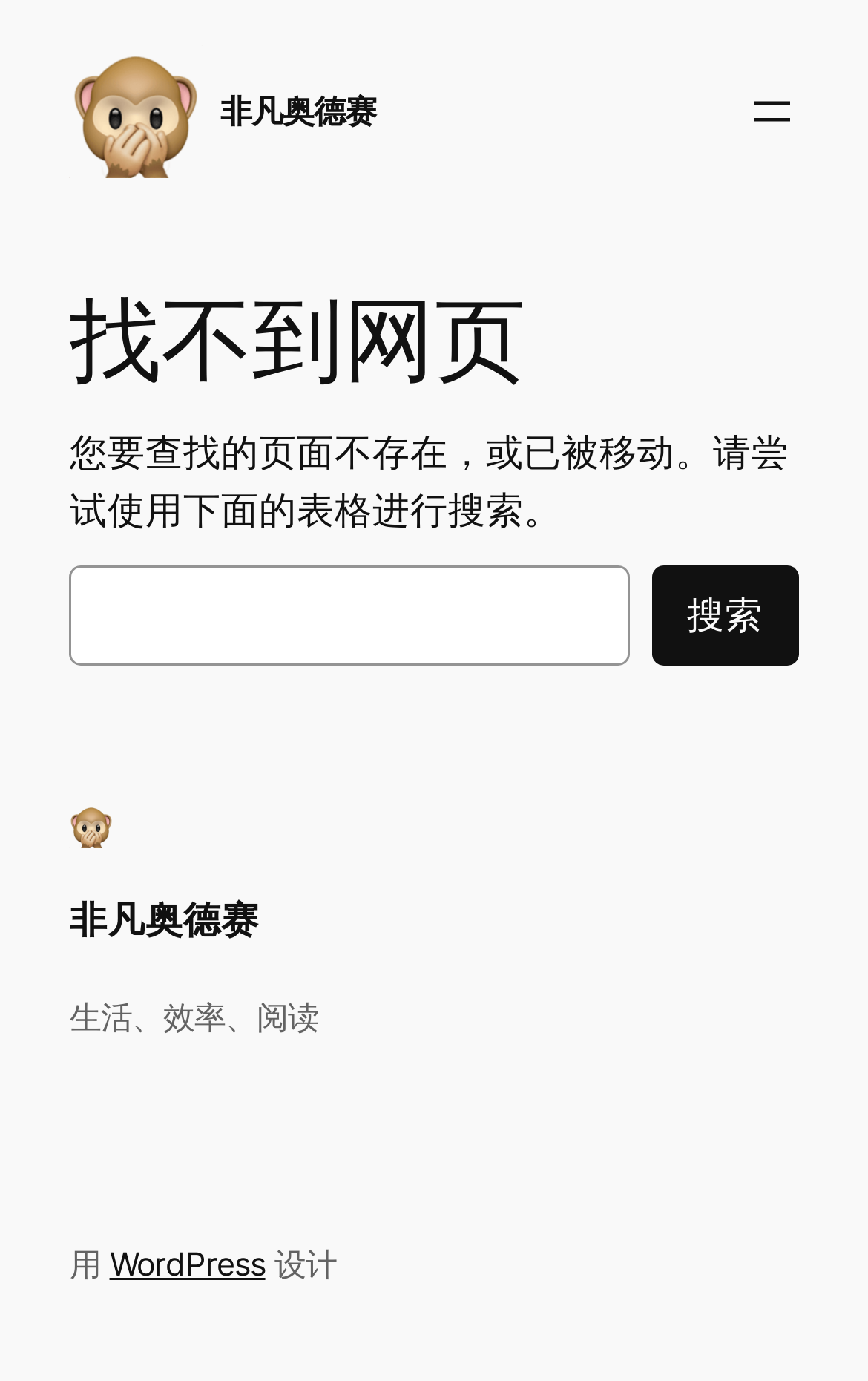Please determine the bounding box coordinates of the element's region to click in order to carry out the following instruction: "click the navigation button". The coordinates should be four float numbers between 0 and 1, i.e., [left, top, right, bottom].

[0.858, 0.061, 0.92, 0.1]